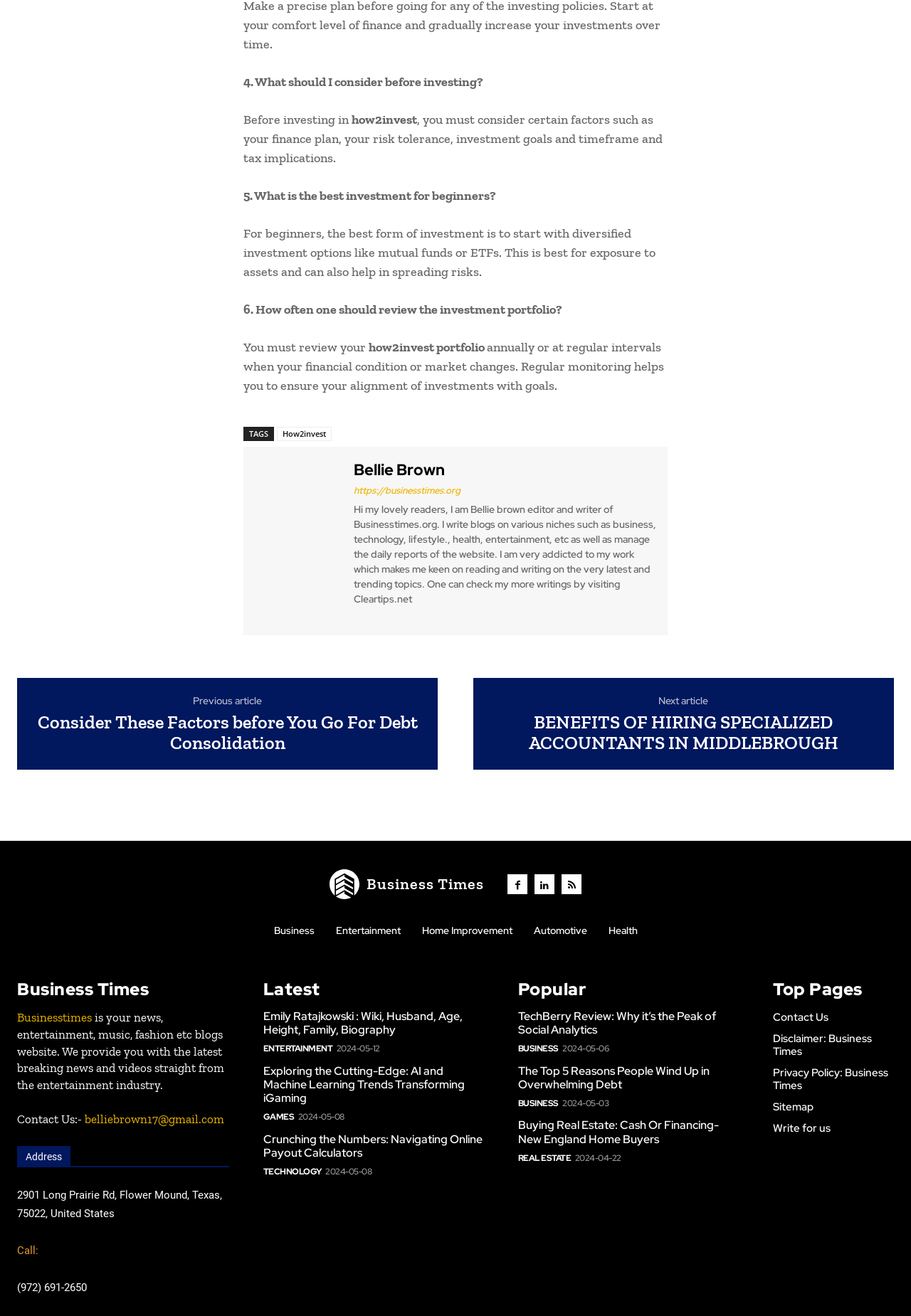Give a concise answer using only one word or phrase for this question:
How often should one review their investment portfolio?

Annually or at regular intervals